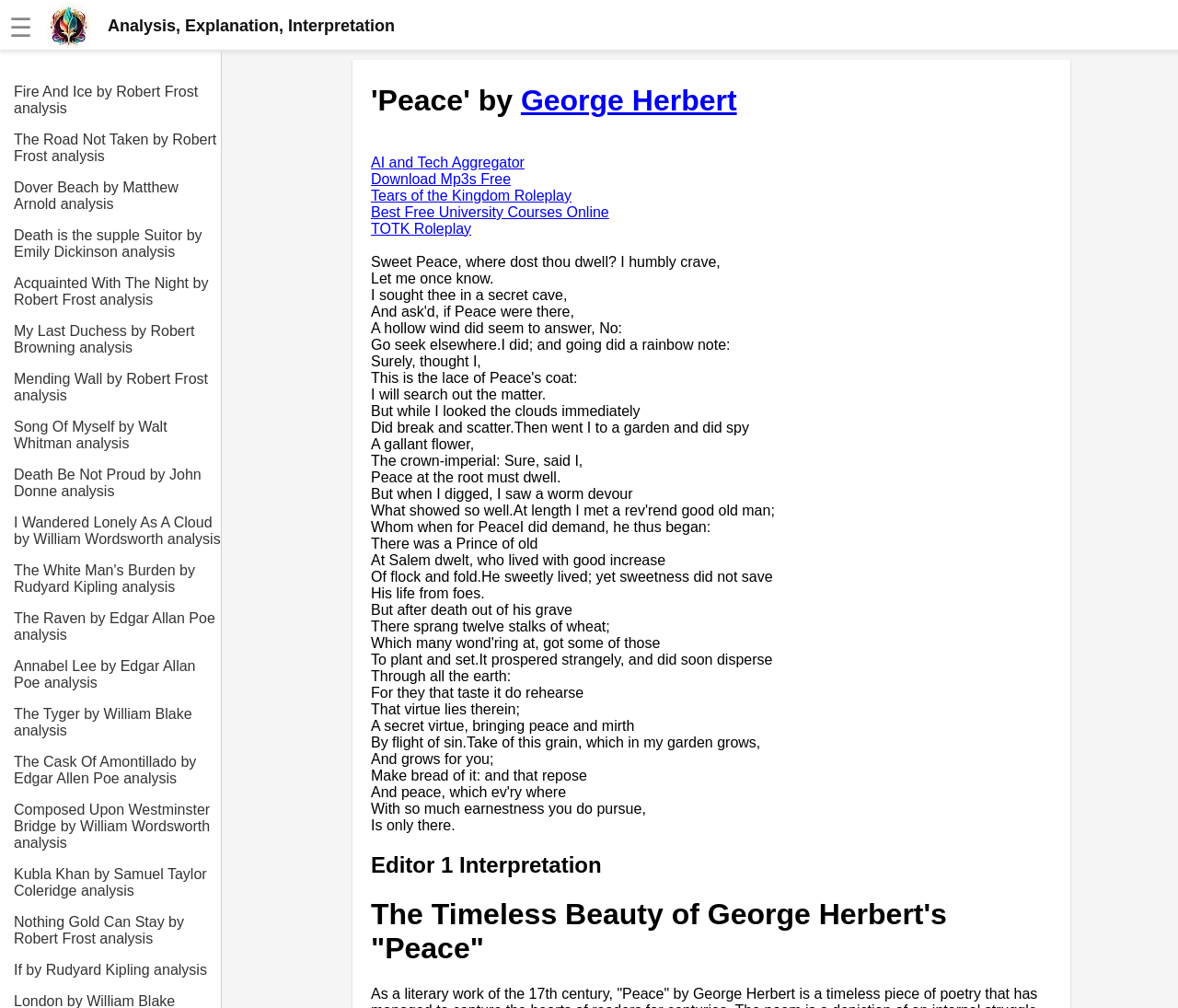Can you determine the bounding box coordinates of the area that needs to be clicked to fulfill the following instruction: "Enter email address"?

None